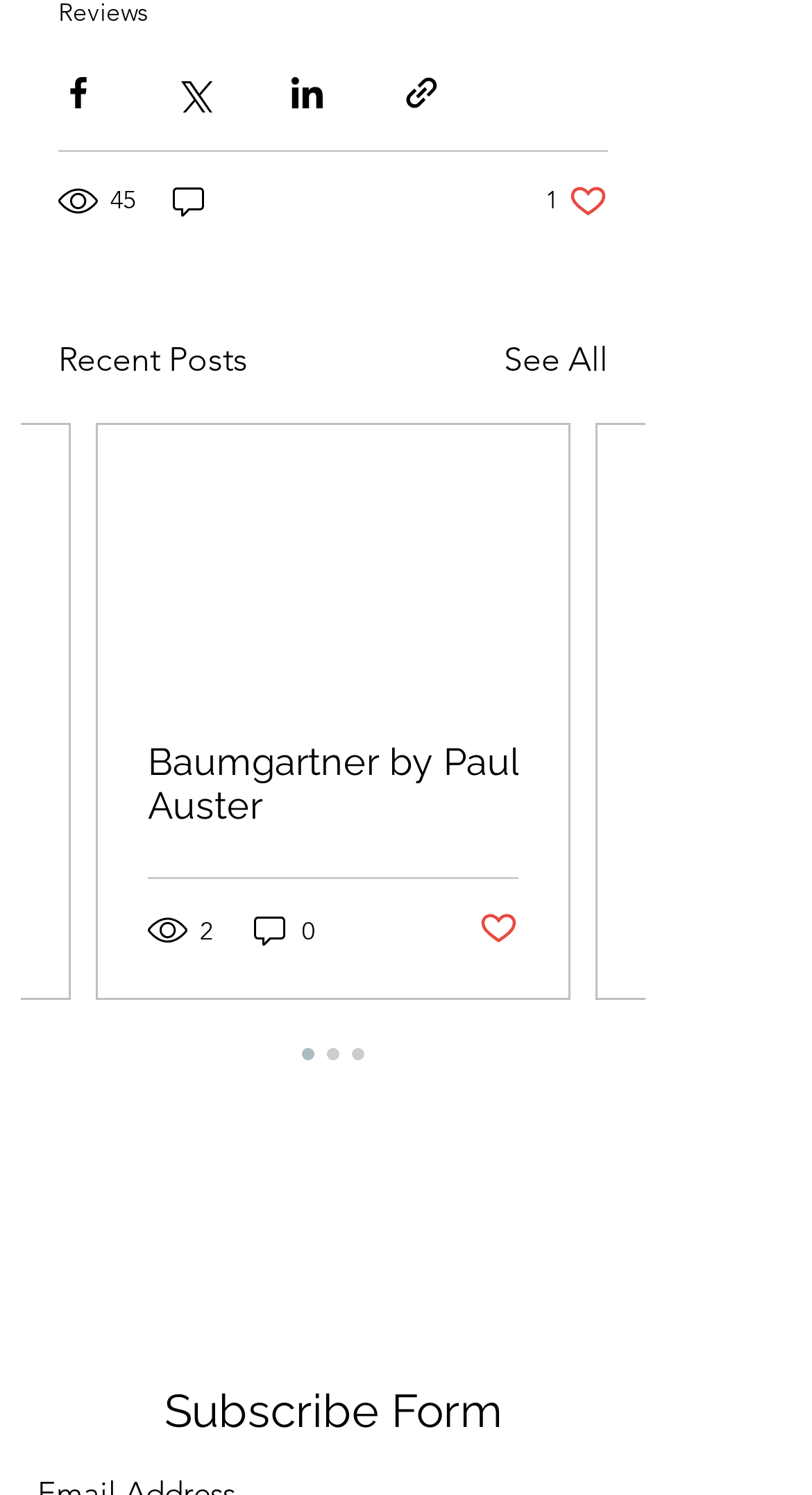Determine the bounding box coordinates for the HTML element mentioned in the following description: "aria-label="Share via LinkedIn"". The coordinates should be a list of four floats ranging from 0 to 1, represented as [left, top, right, bottom].

[0.354, 0.049, 0.403, 0.075]